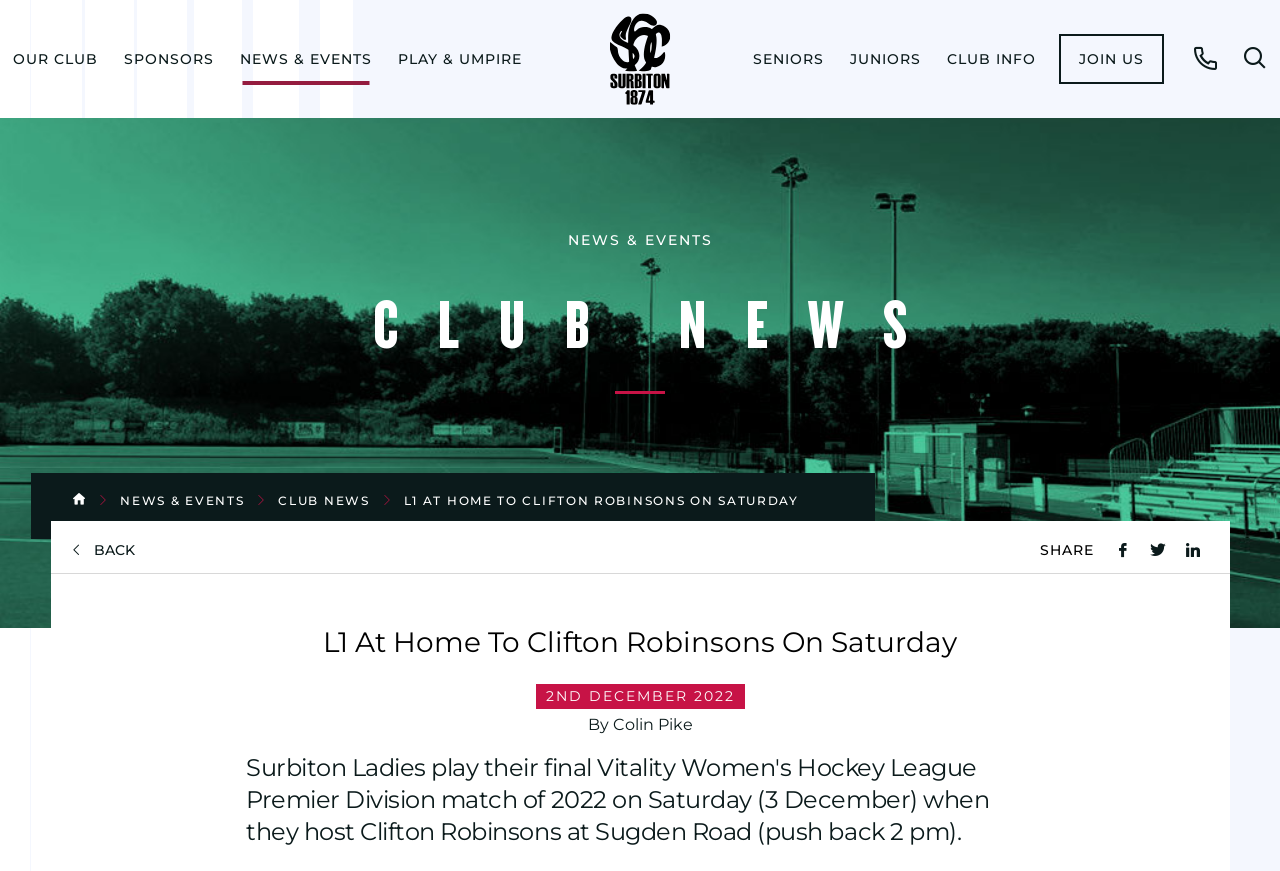Could you find the bounding box coordinates of the clickable area to complete this instruction: "Open search form"?

[0.971, 0.053, 0.989, 0.082]